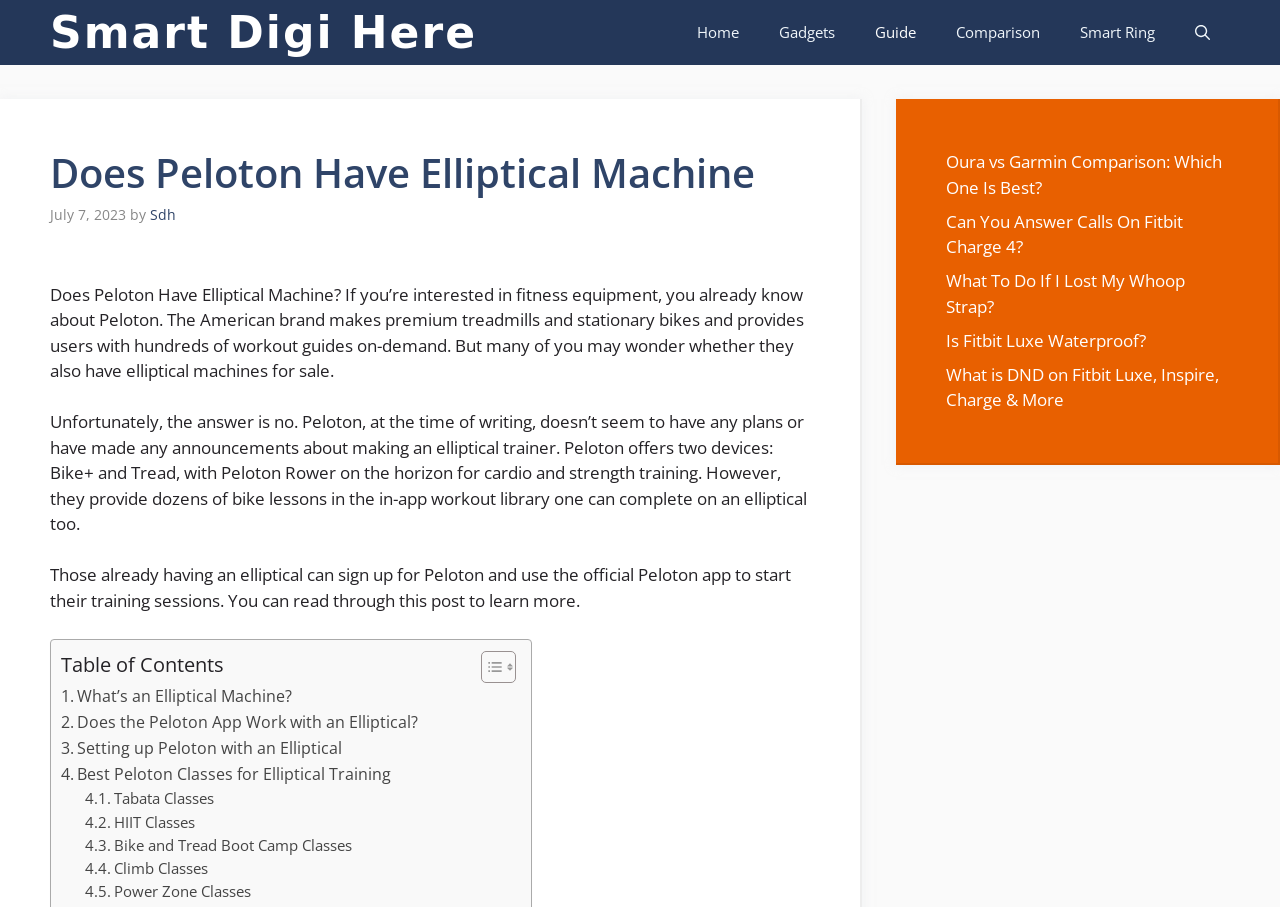Identify and provide the main heading of the webpage.

Does Peloton Have Elliptical Machine